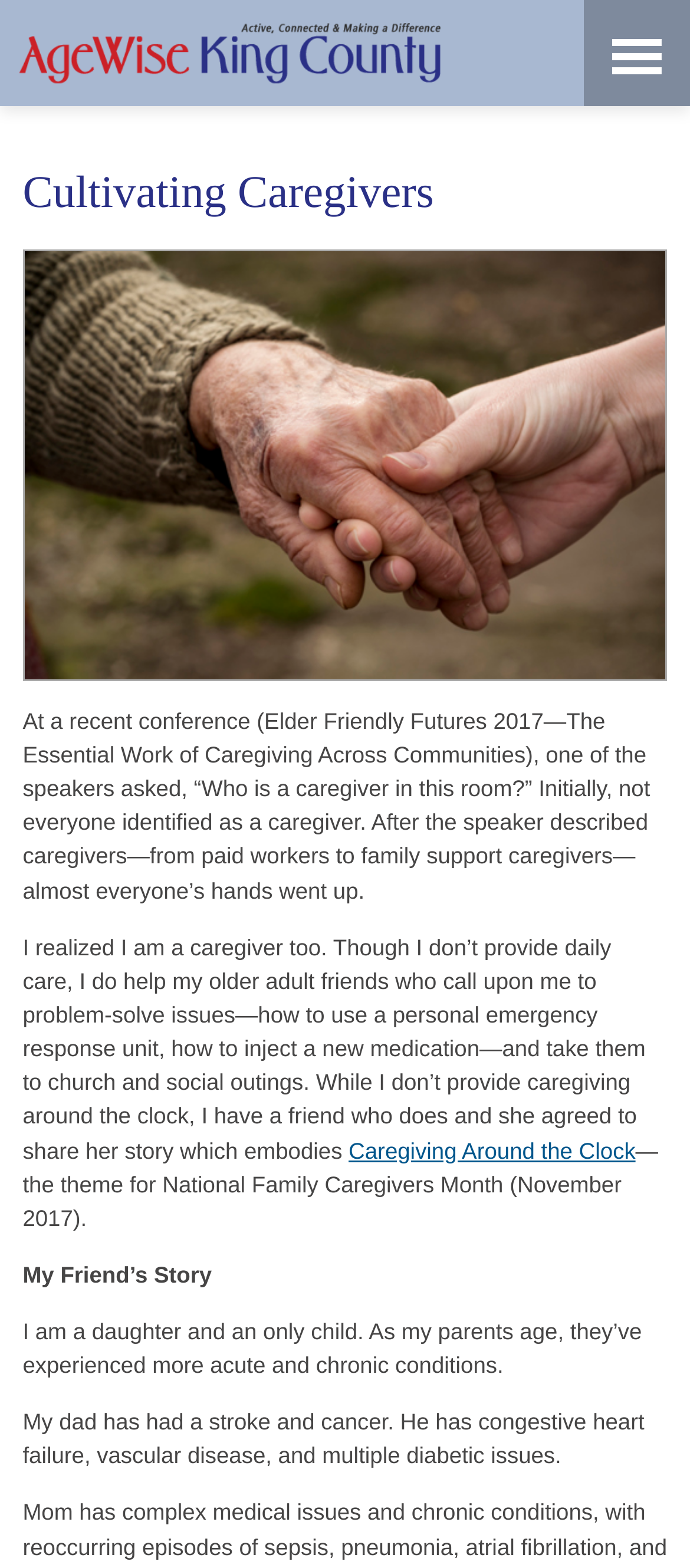Give a one-word or short phrase answer to this question: 
What is the topic of the conference mentioned?

Elder Friendly Futures 2017